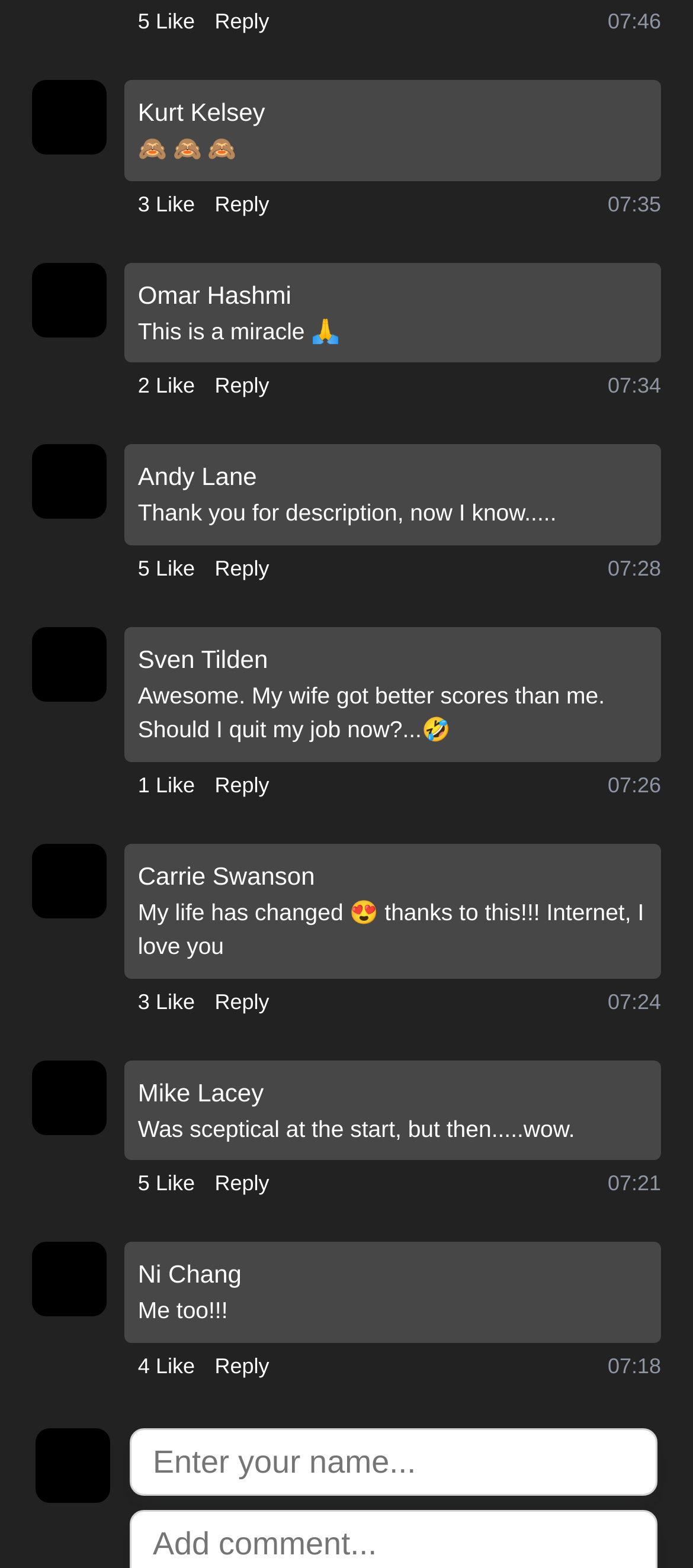Locate the bounding box coordinates of the area you need to click to fulfill this instruction: 'Add a new comment'. The coordinates must be in the form of four float numbers ranging from 0 to 1: [left, top, right, bottom].

[0.187, 0.91, 0.949, 0.954]